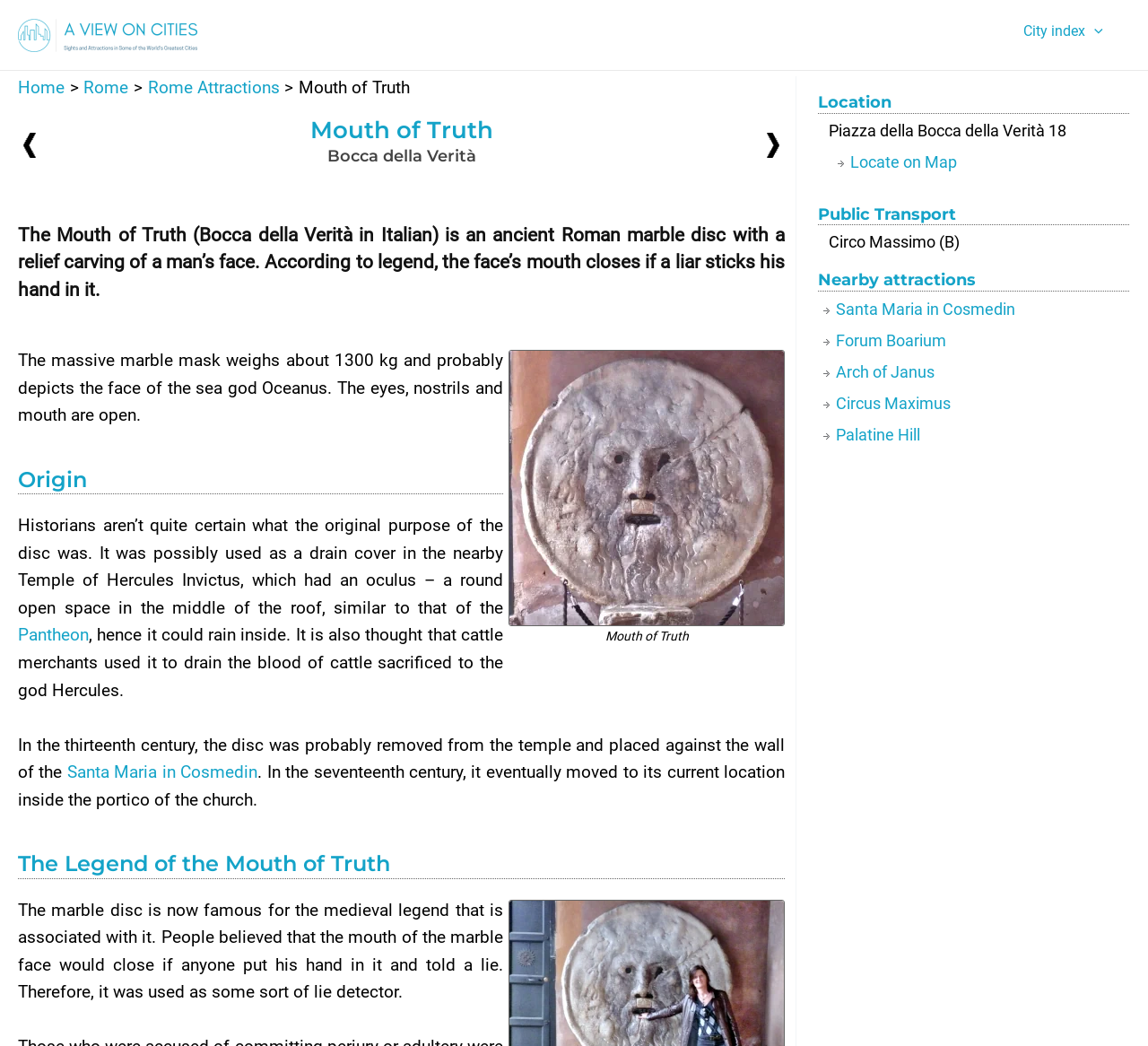Please determine the bounding box coordinates, formatted as (top-left x, top-left y, bottom-right x, bottom-right y), with all values as floating point numbers between 0 and 1. Identify the bounding box of the region described as: Locate on Map

[0.741, 0.145, 0.834, 0.163]